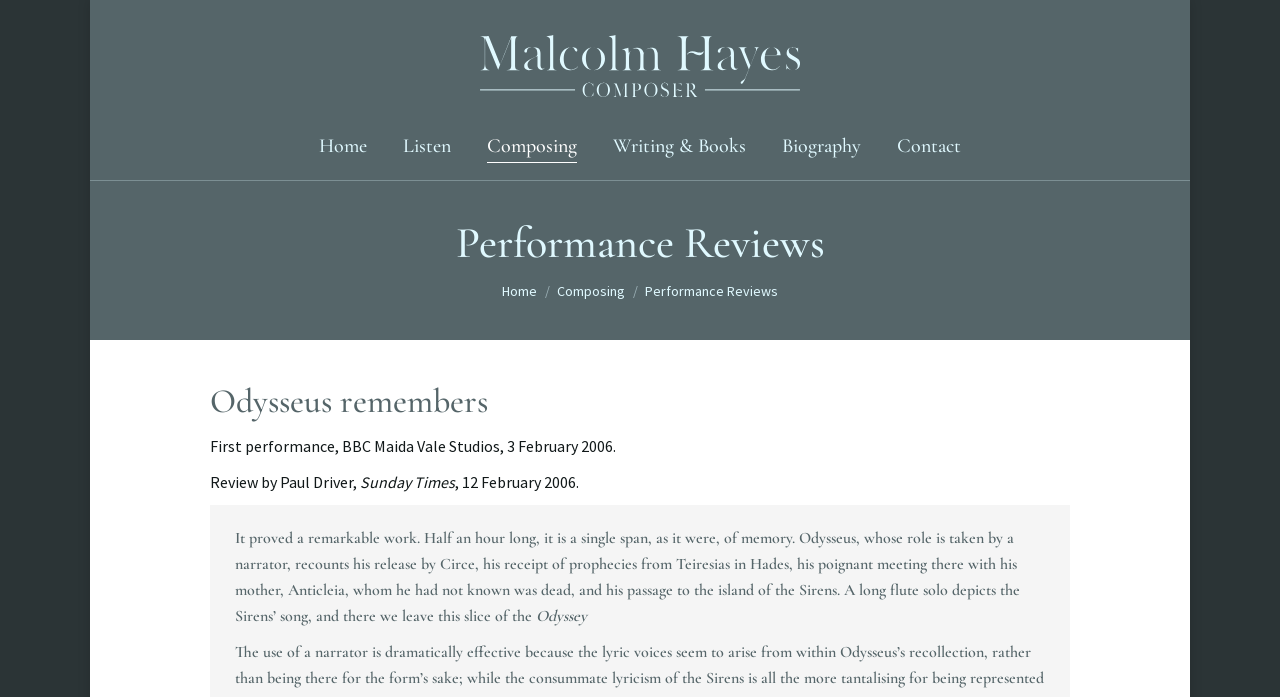What is the name of the composer?
Refer to the image and give a detailed answer to the question.

The name 'Malcolm Hayes' is mentioned as a link at the top of the page, and it is also the title of the webpage. It is likely that Malcolm Hayes is the composer being referred to.